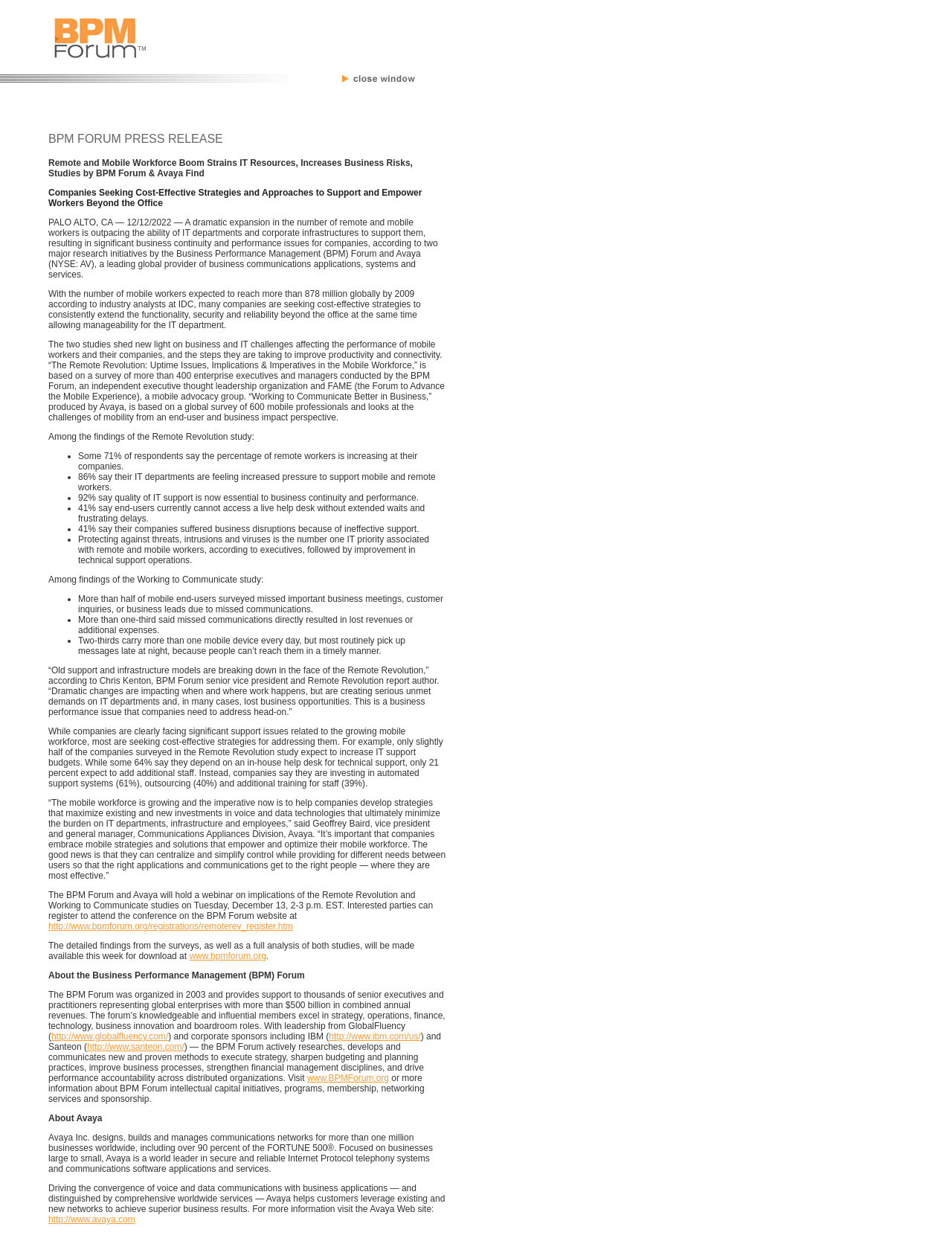Locate the bounding box coordinates of the element that should be clicked to fulfill the instruction: "register to attend the conference".

[0.051, 0.74, 0.308, 0.749]